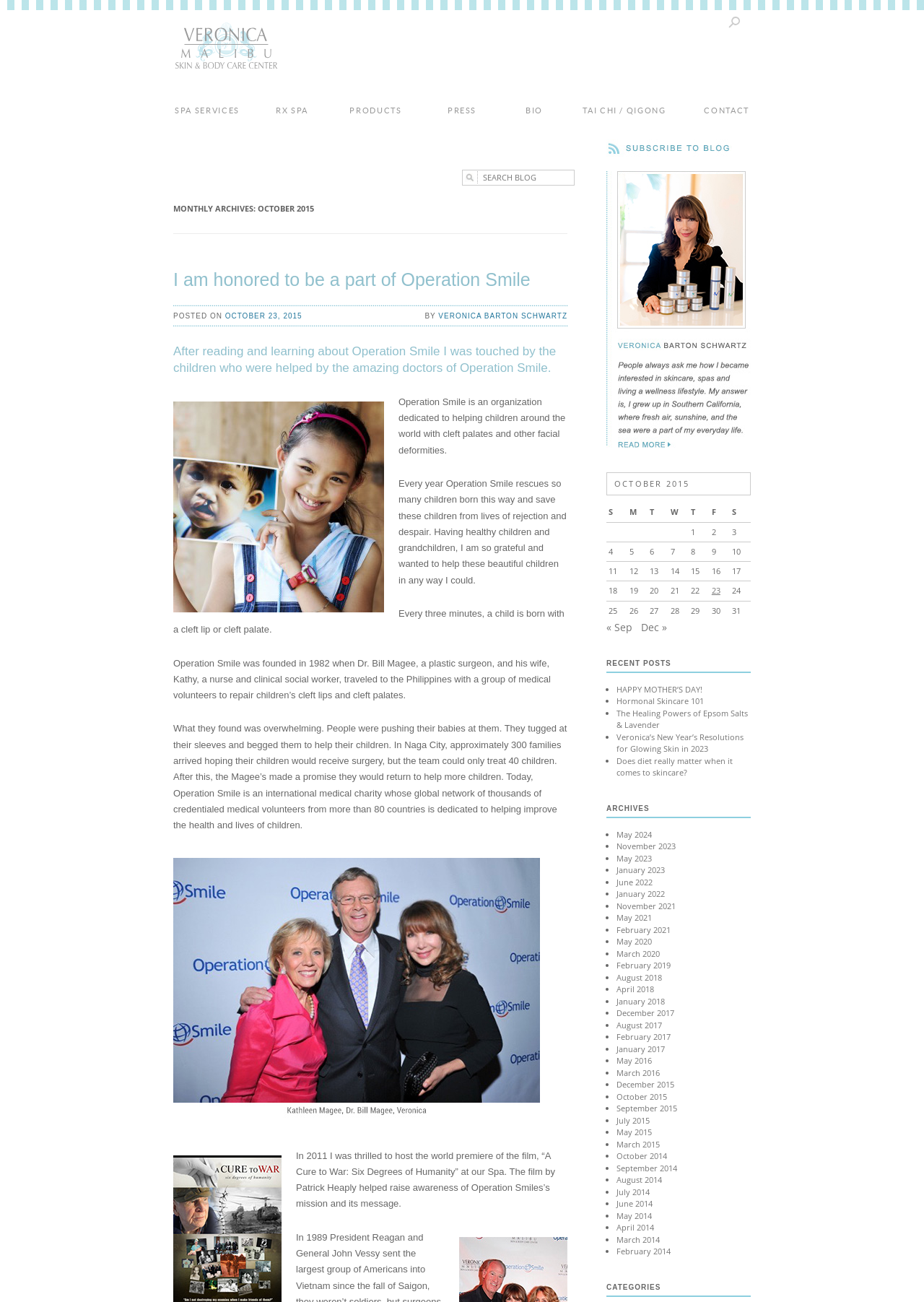What is the name of the spa and skin care center?
Refer to the screenshot and deliver a thorough answer to the question presented.

The name of the spa and skin care center can be found in the link at the top of the webpage, which is 'Veronica Malibu Skin & Body Care Center'.